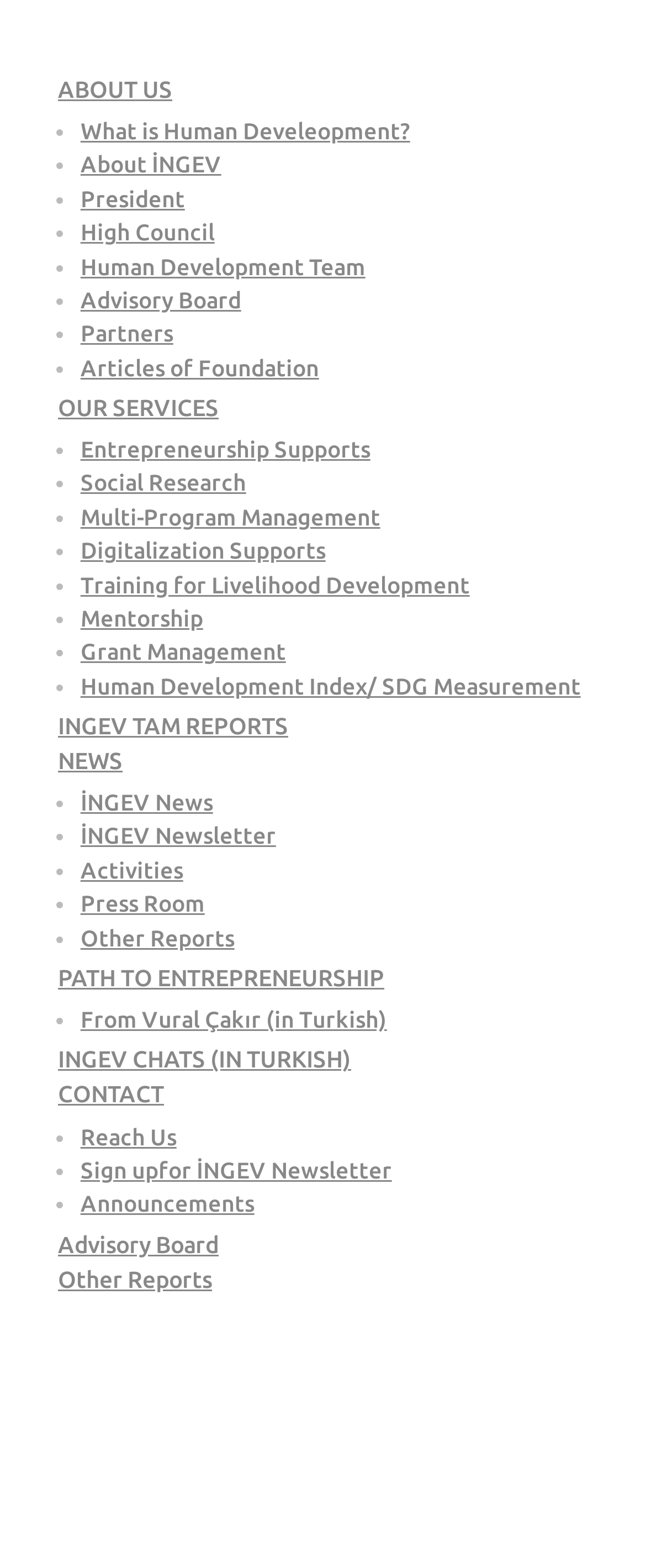Please identify the bounding box coordinates of the element that needs to be clicked to execute the following command: "Contact İNGEV". Provide the bounding box using four float numbers between 0 and 1, formatted as [left, top, right, bottom].

[0.09, 0.69, 0.254, 0.707]